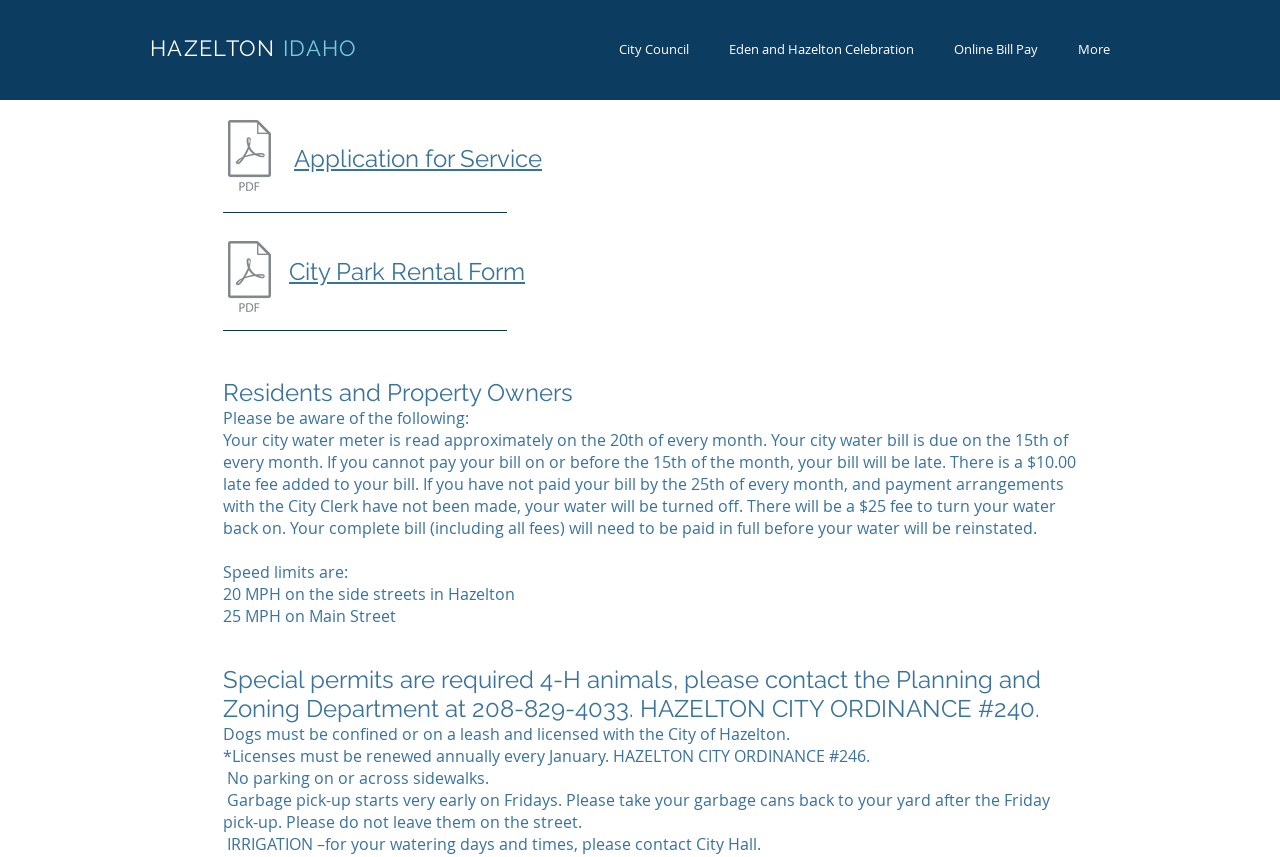Determine the bounding box coordinates of the clickable element to achieve the following action: 'Click on City Council link'. Provide the coordinates as four float values between 0 and 1, formatted as [left, top, right, bottom].

[0.468, 0.044, 0.554, 0.071]